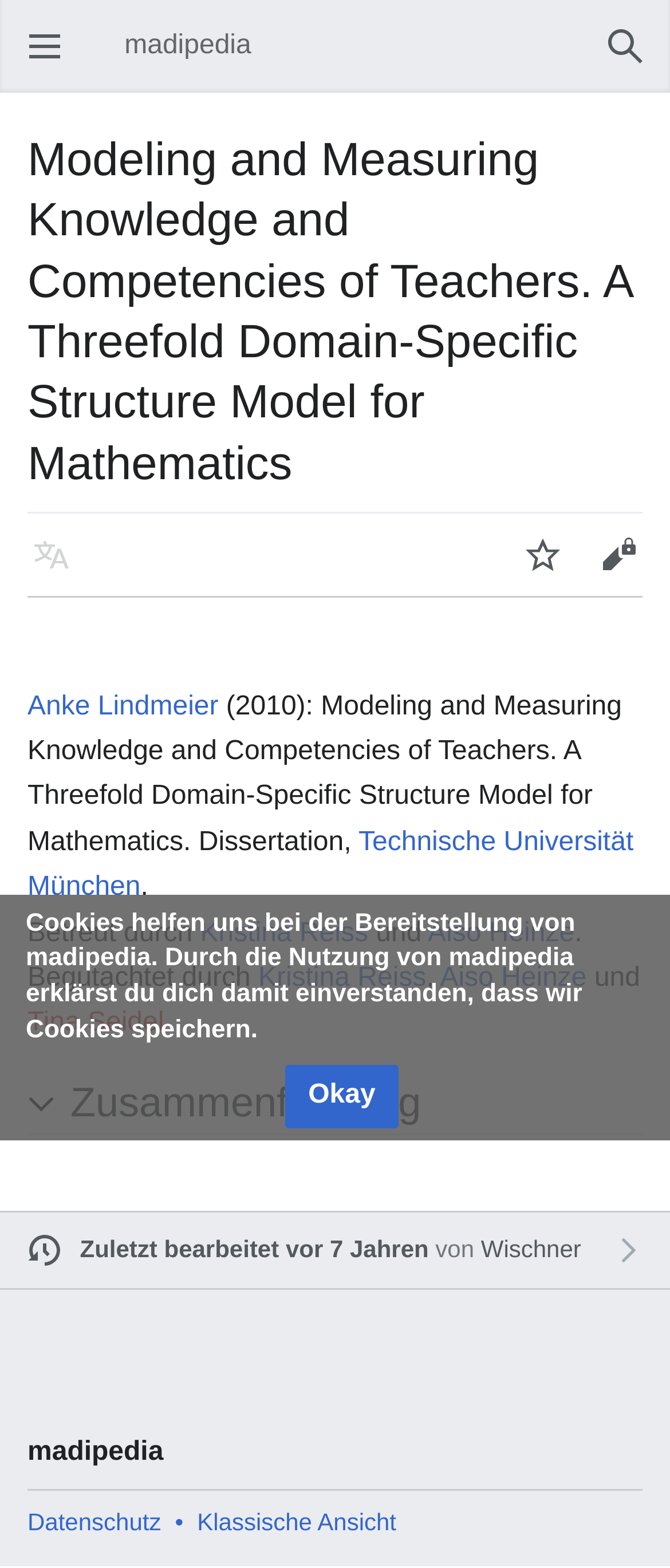Who is the last person to edit the page?
Using the image provided, answer with just one word or phrase.

Wischner